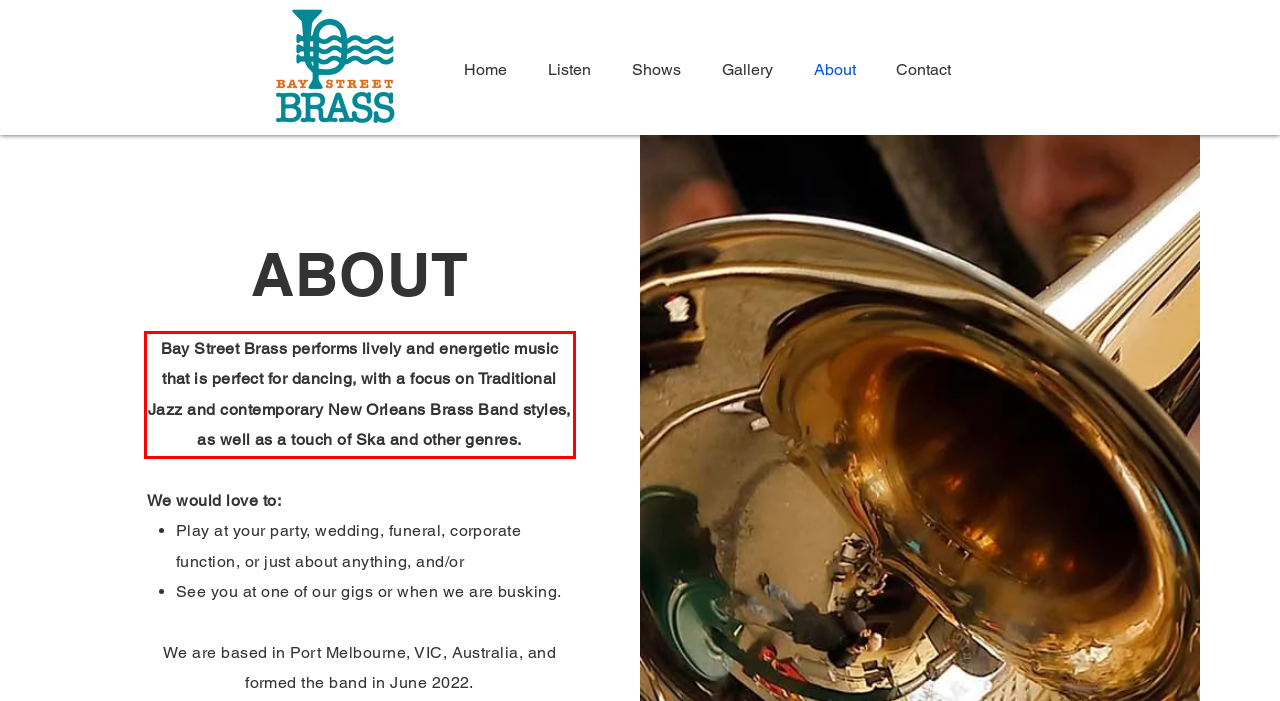Within the screenshot of the webpage, there is a red rectangle. Please recognize and generate the text content inside this red bounding box.

Bay Street Brass performs lively and energetic music that is perfect for dancing, with a focus on Traditional Jazz and contemporary New Orleans Brass Band styles, as well as a touch of Ska and other genres.